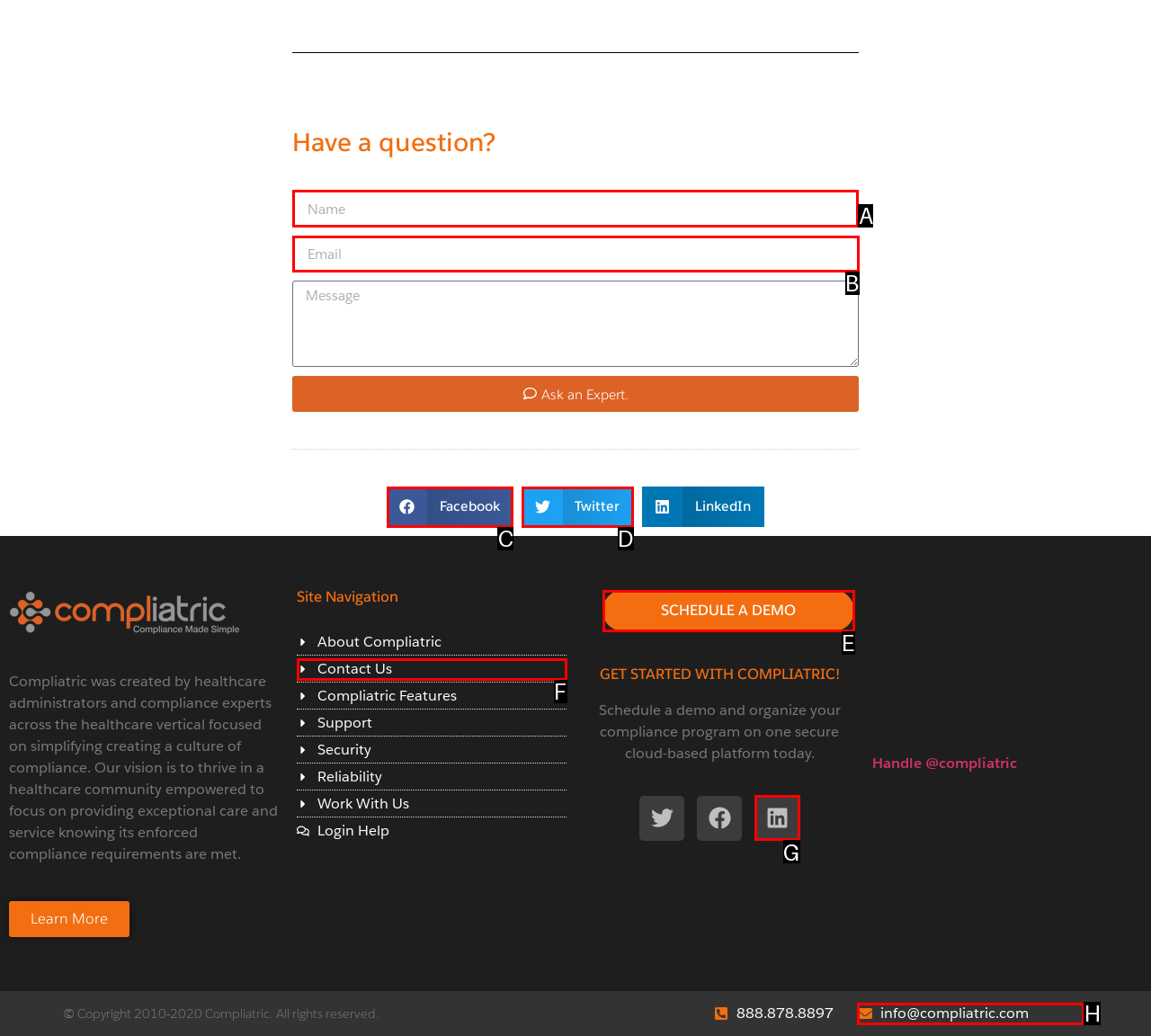Identify the HTML element to select in order to accomplish the following task: Enter your name
Reply with the letter of the chosen option from the given choices directly.

A